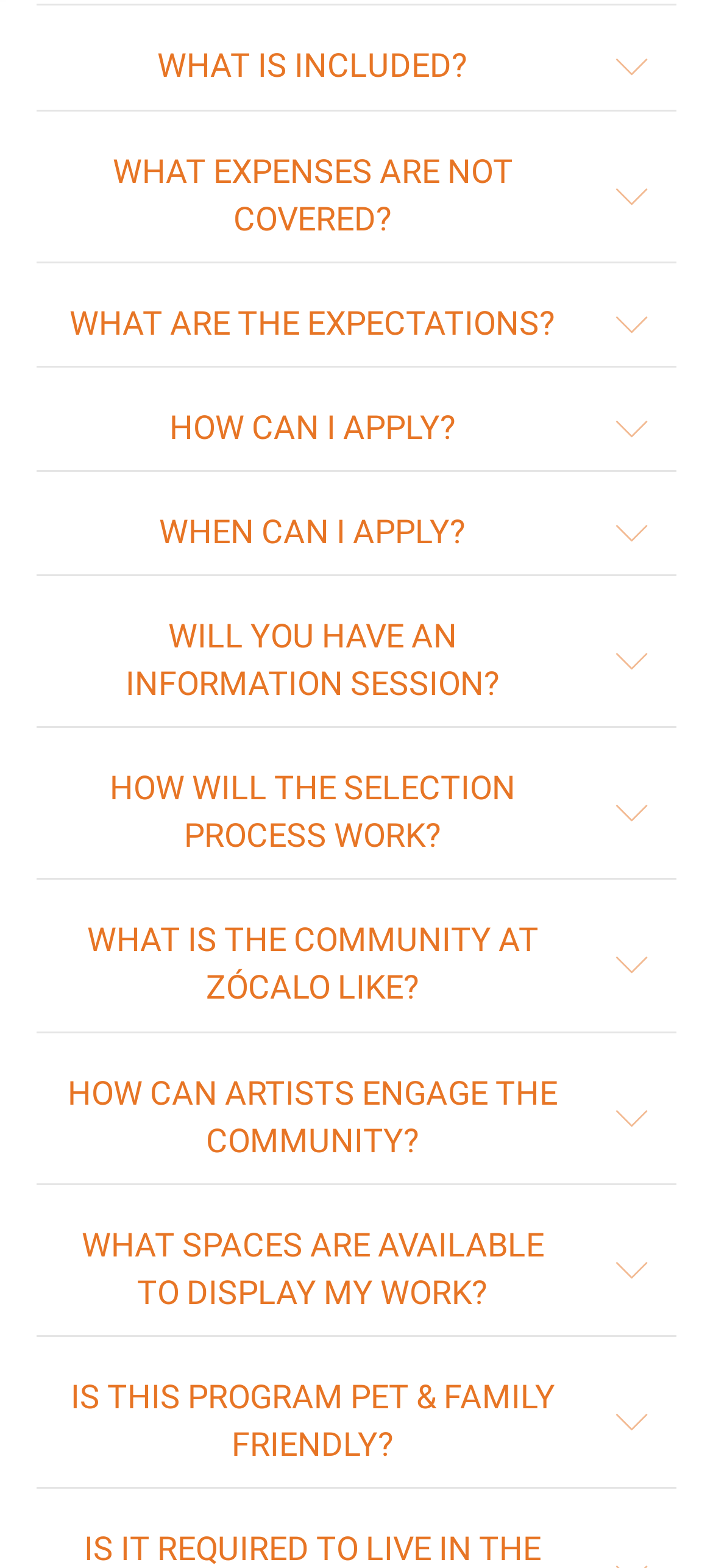Determine the bounding box coordinates of the element's region needed to click to follow the instruction: "Expand 'WHAT IS THE COMMUNITY AT ZÓCALO LIKE?' tab". Provide these coordinates as four float numbers between 0 and 1, formatted as [left, top, right, bottom].

[0.051, 0.573, 0.949, 0.657]